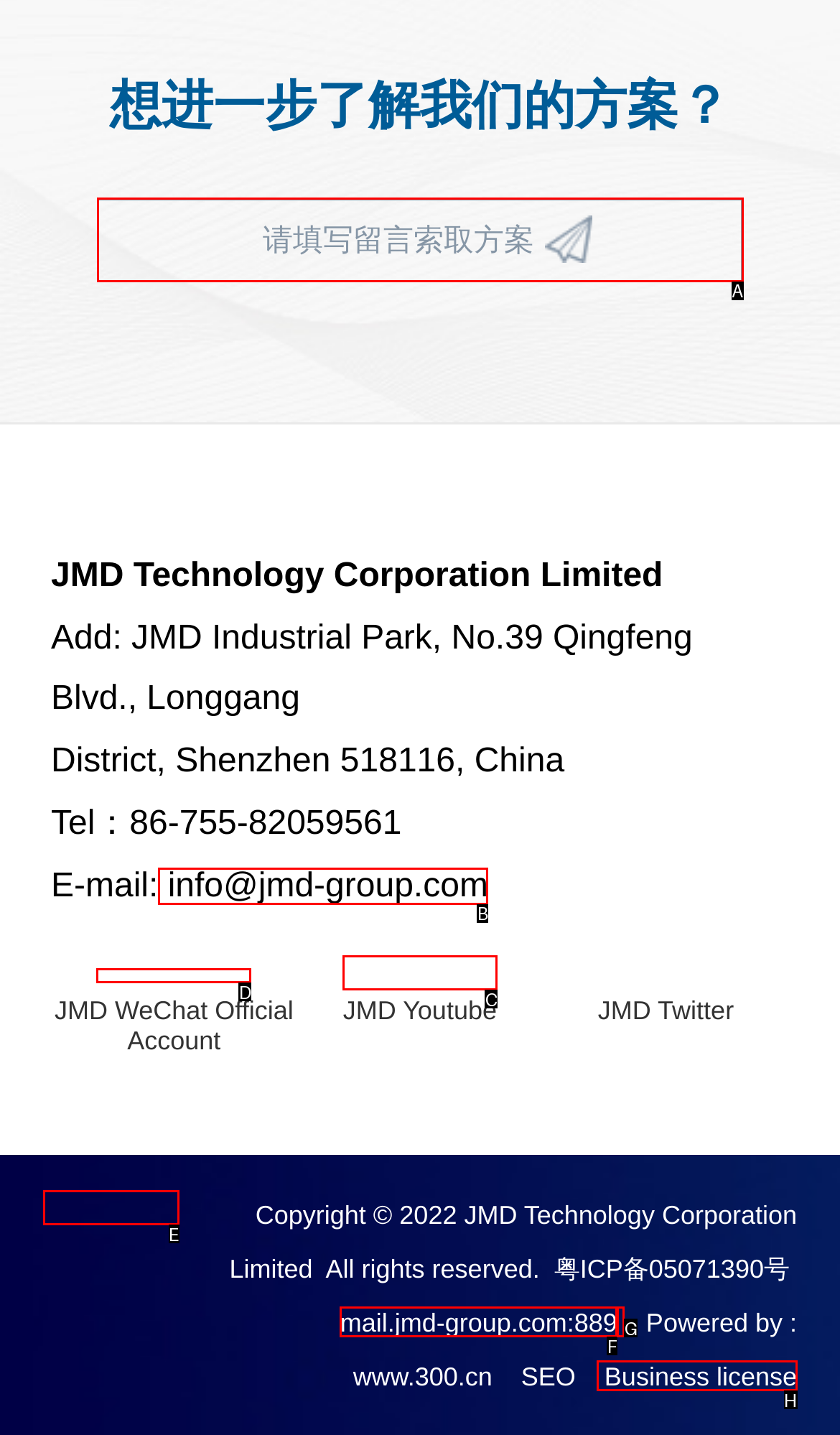Which UI element should you click on to achieve the following task: Click on the 'BUSINESS' category? Provide the letter of the correct option.

None